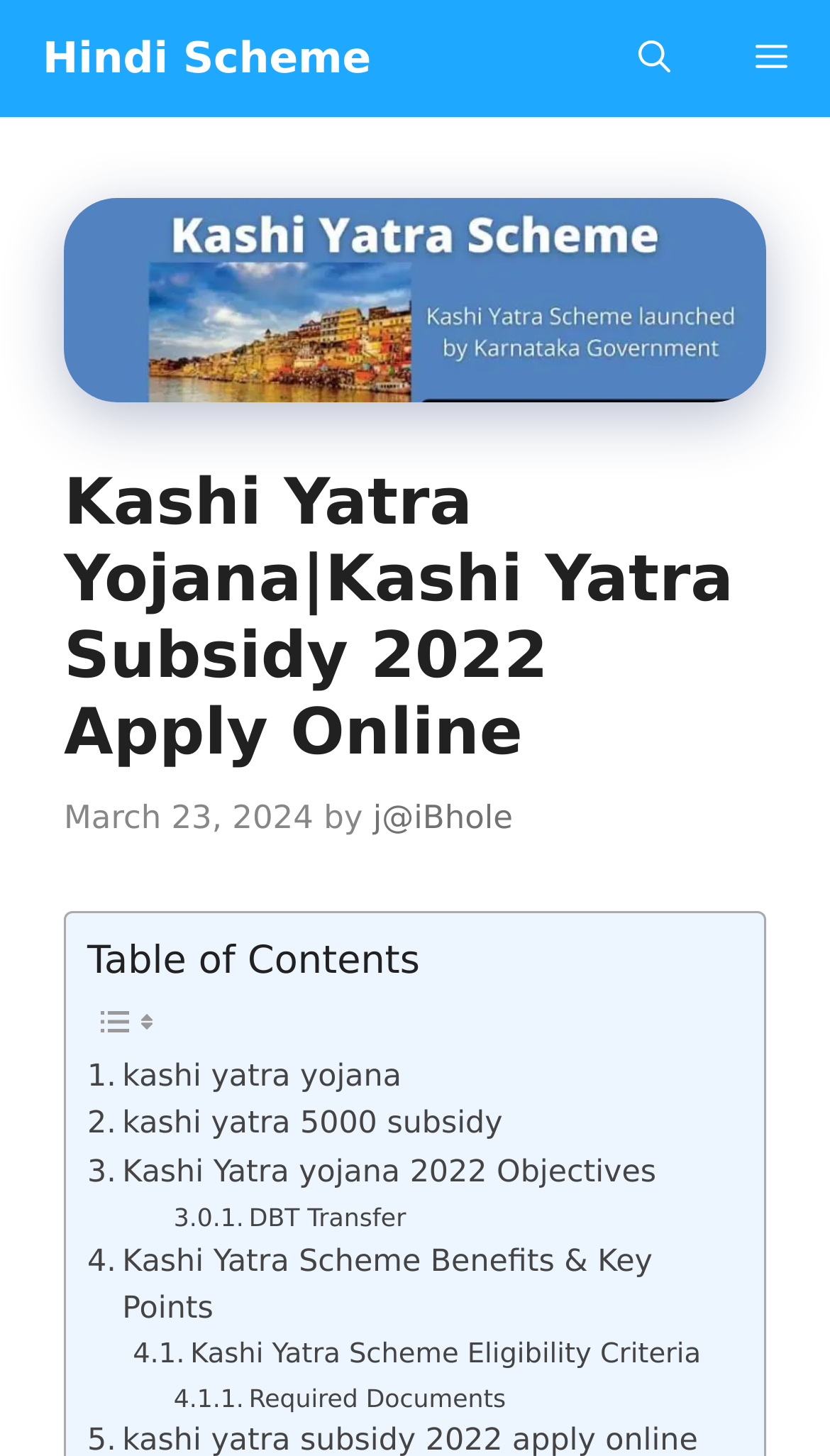Could you find the bounding box coordinates of the clickable area to complete this instruction: "Read the 'Kashi Yatra Yojana|Kashi Yatra Subsidy 2022 Apply Online' heading"?

[0.077, 0.32, 0.923, 0.531]